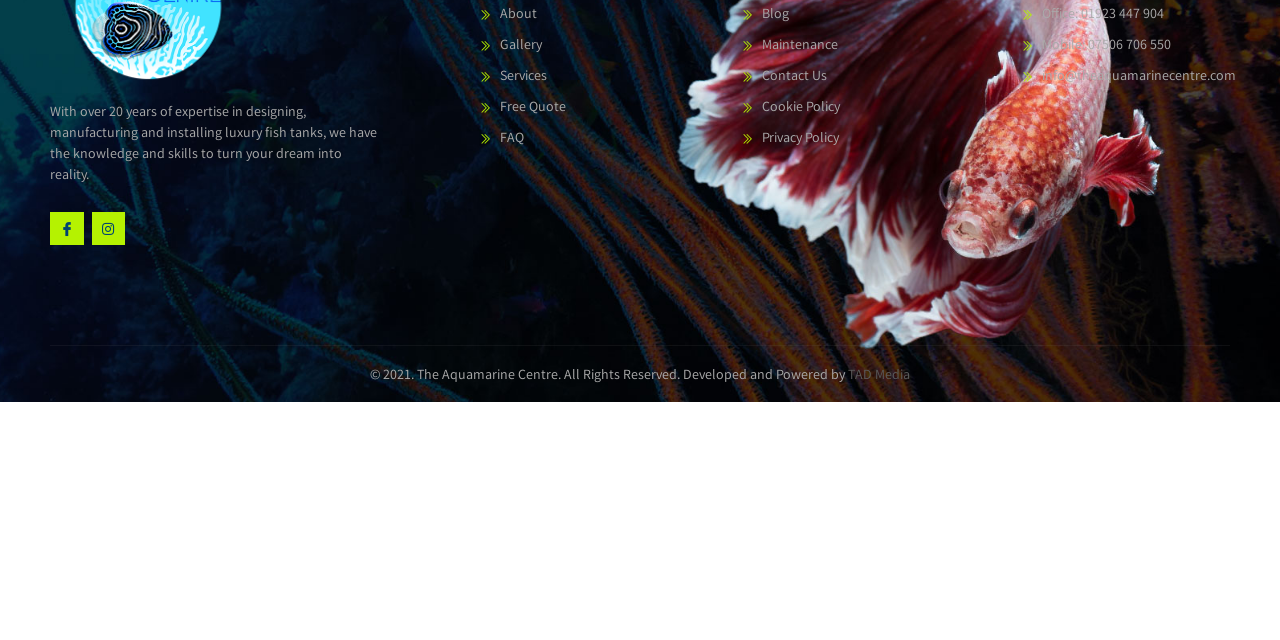Given the description "Instagram", determine the bounding box of the corresponding UI element.

[0.072, 0.331, 0.098, 0.383]